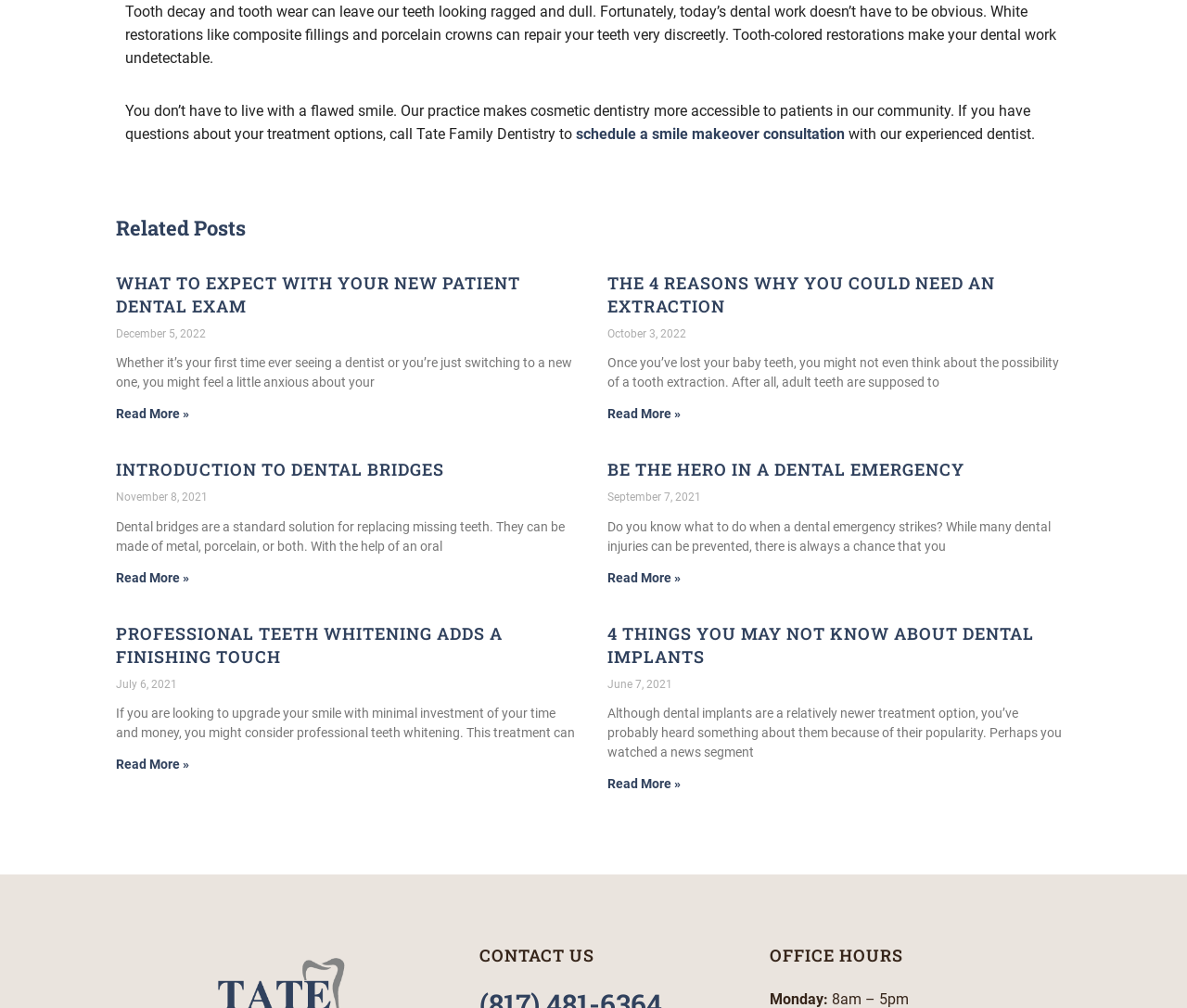Please specify the bounding box coordinates in the format (top-left x, top-left y, bottom-right x, bottom-right y), with values ranging from 0 to 1. Identify the bounding box for the UI component described as follows: schedule a smile makeover consultation

[0.485, 0.124, 0.712, 0.141]